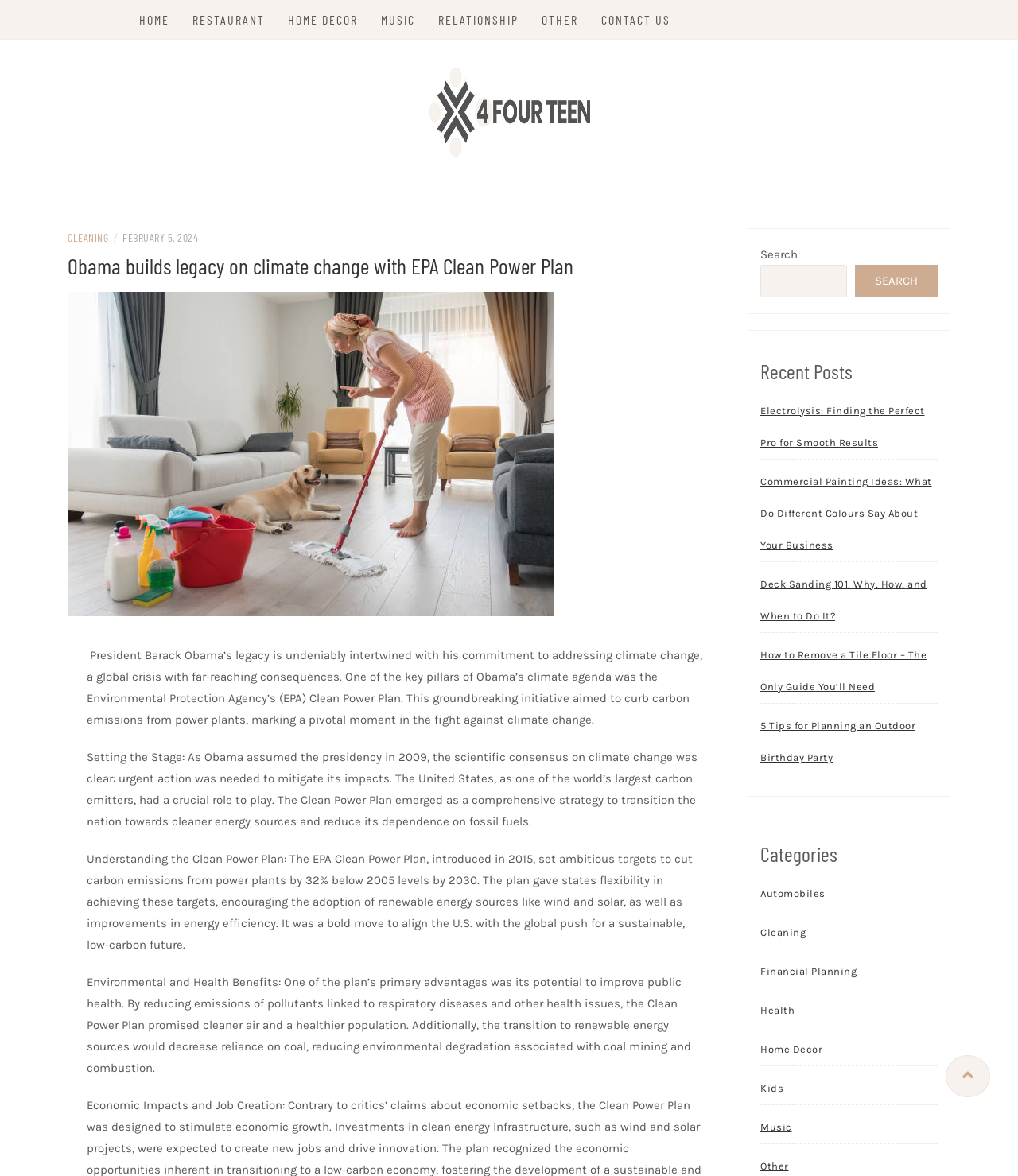What is the date mentioned in the article?
Refer to the image and respond with a one-word or short-phrase answer.

FEBRUARY 5, 2024